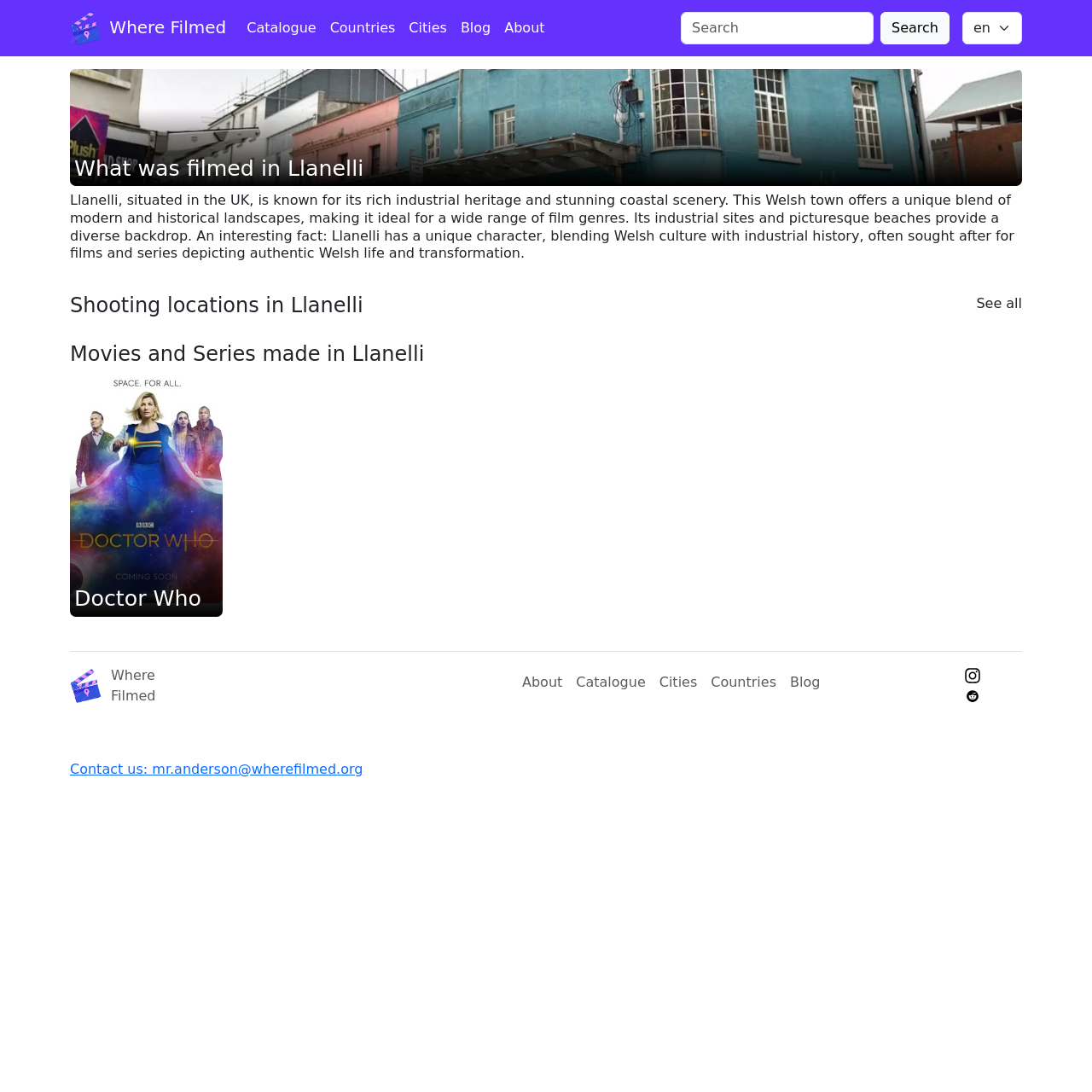Could you specify the bounding box coordinates for the clickable section to complete the following instruction: "Contact us"?

[0.064, 0.697, 0.332, 0.712]